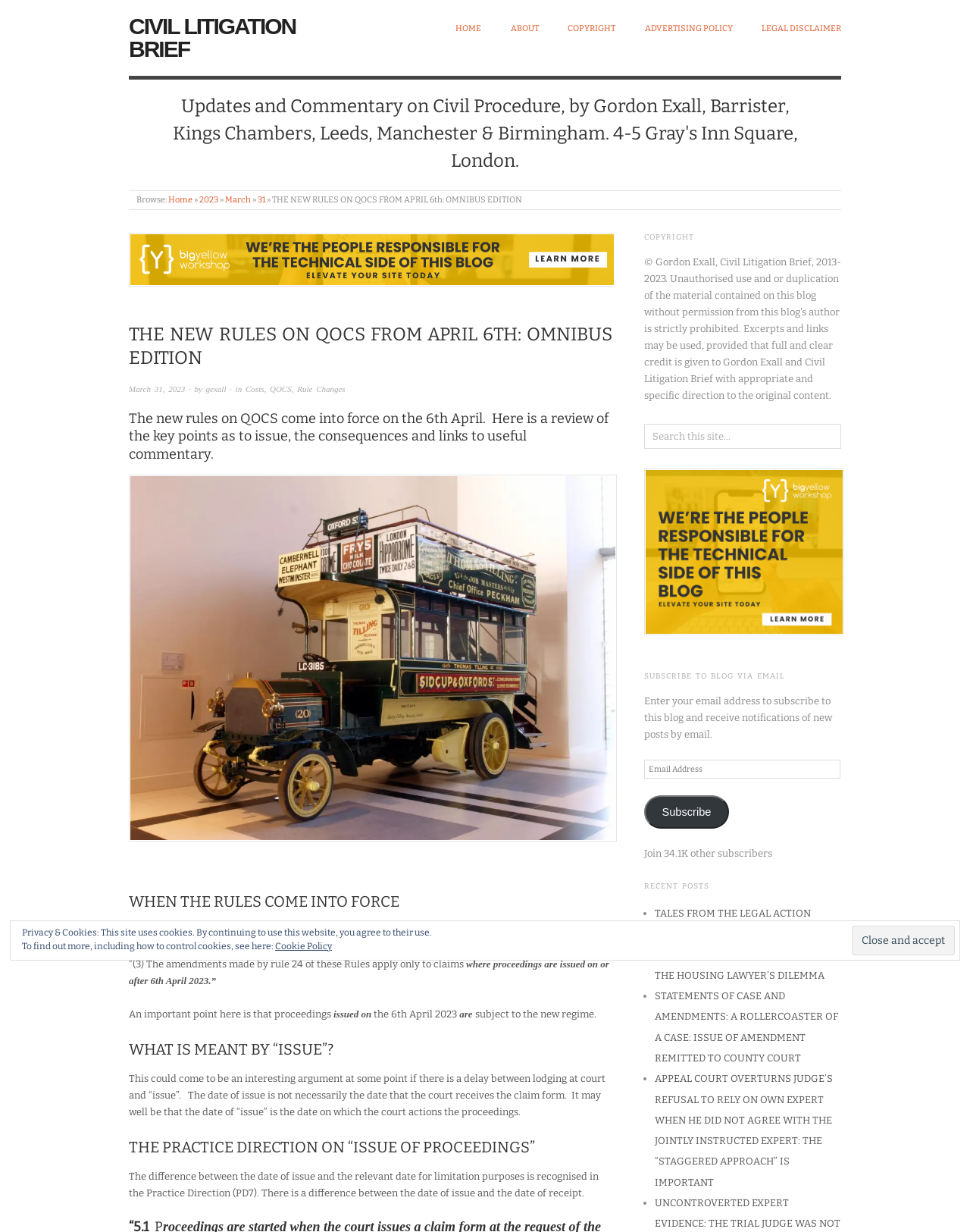Find the bounding box coordinates for the area you need to click to carry out the instruction: "Enter email address to subscribe to the blog". The coordinates should be four float numbers between 0 and 1, indicated as [left, top, right, bottom].

[0.664, 0.617, 0.866, 0.632]